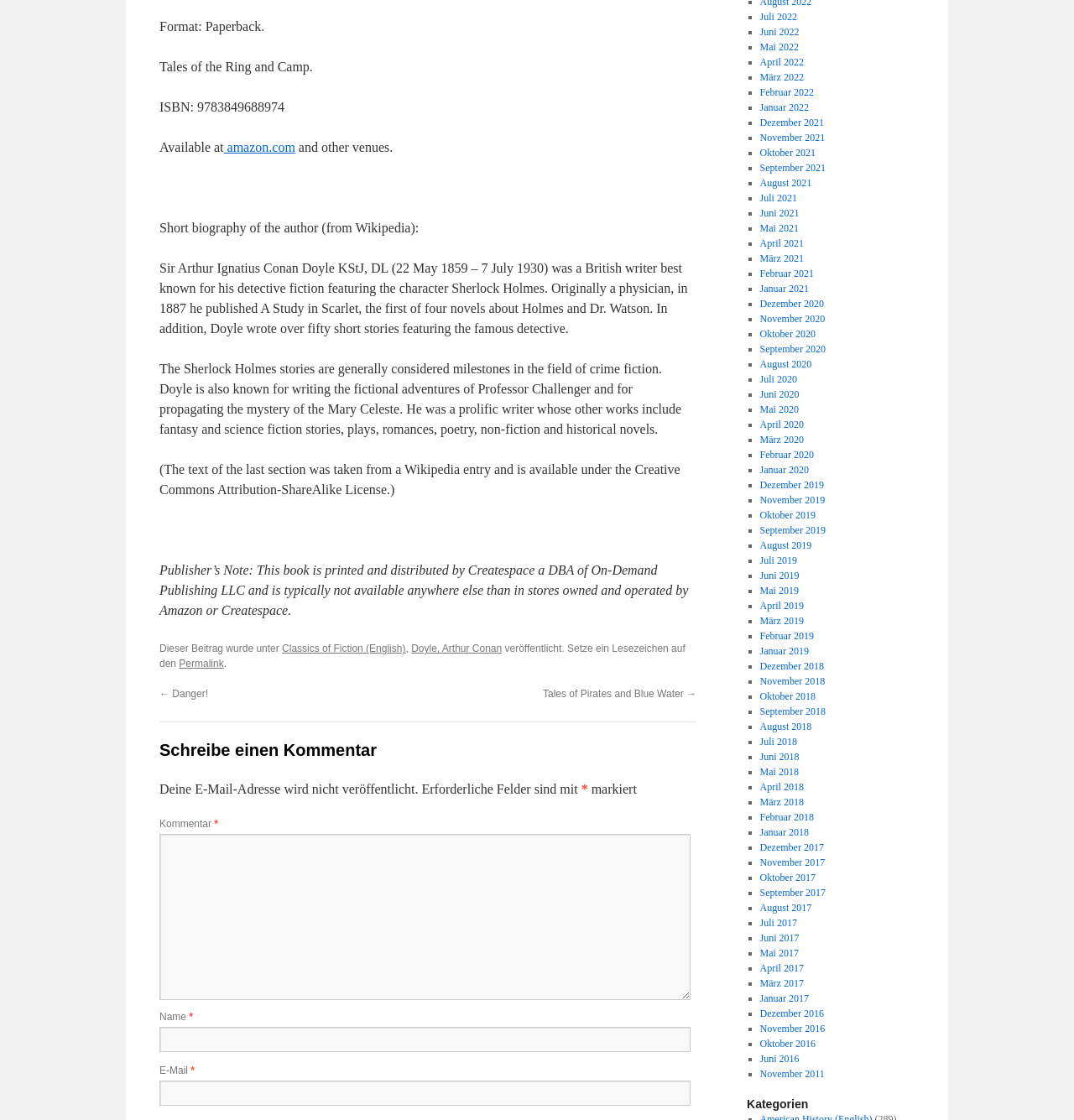What is the format of the book?
Using the information from the image, answer the question thoroughly.

The format of the book is mentioned in the first line of the webpage as 'Format: Paperback.'